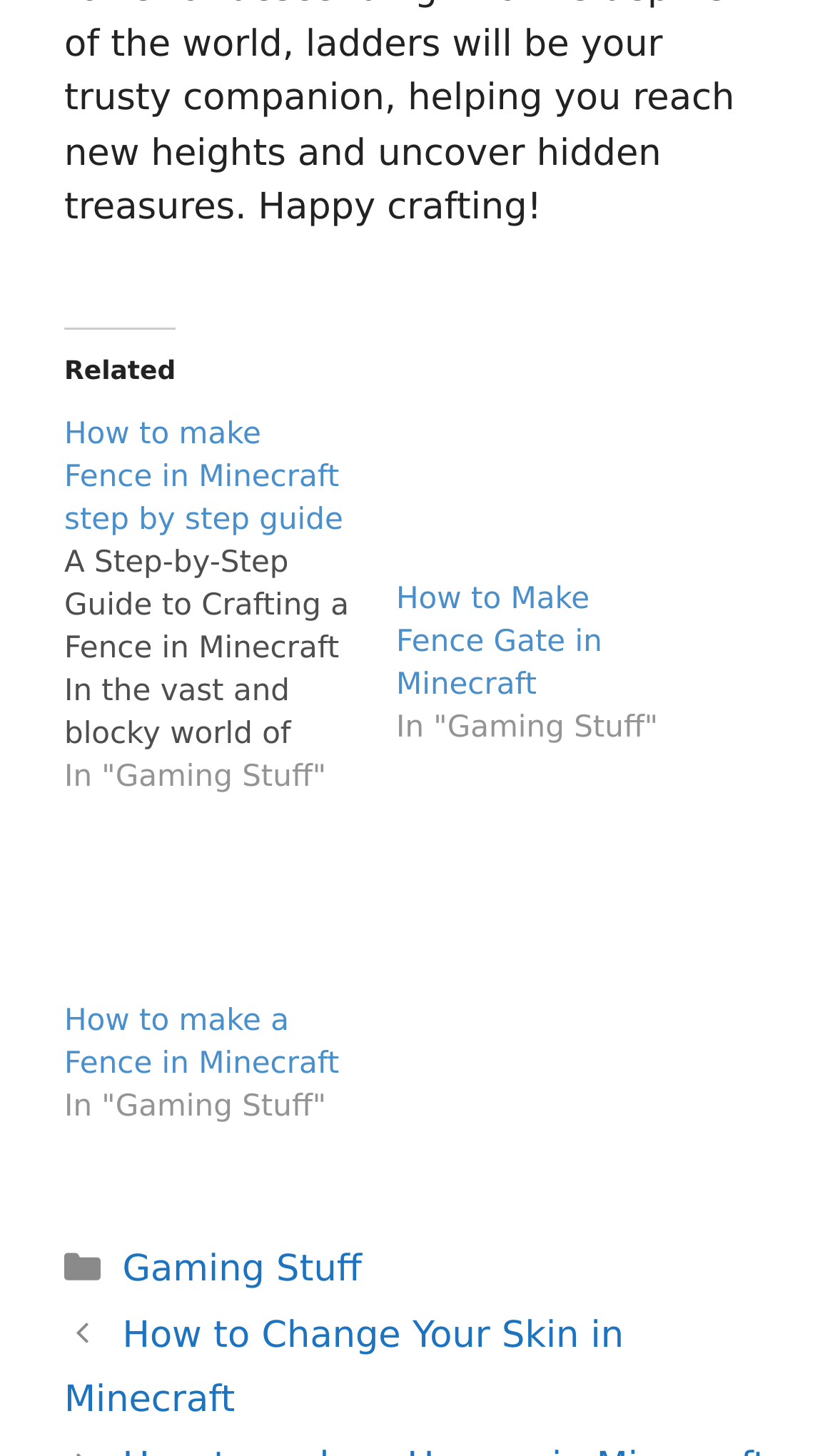What is the category of the articles?
Kindly offer a comprehensive and detailed response to the question.

I found the category 'Gaming Stuff' mentioned multiple times in the webpage, associated with the articles.